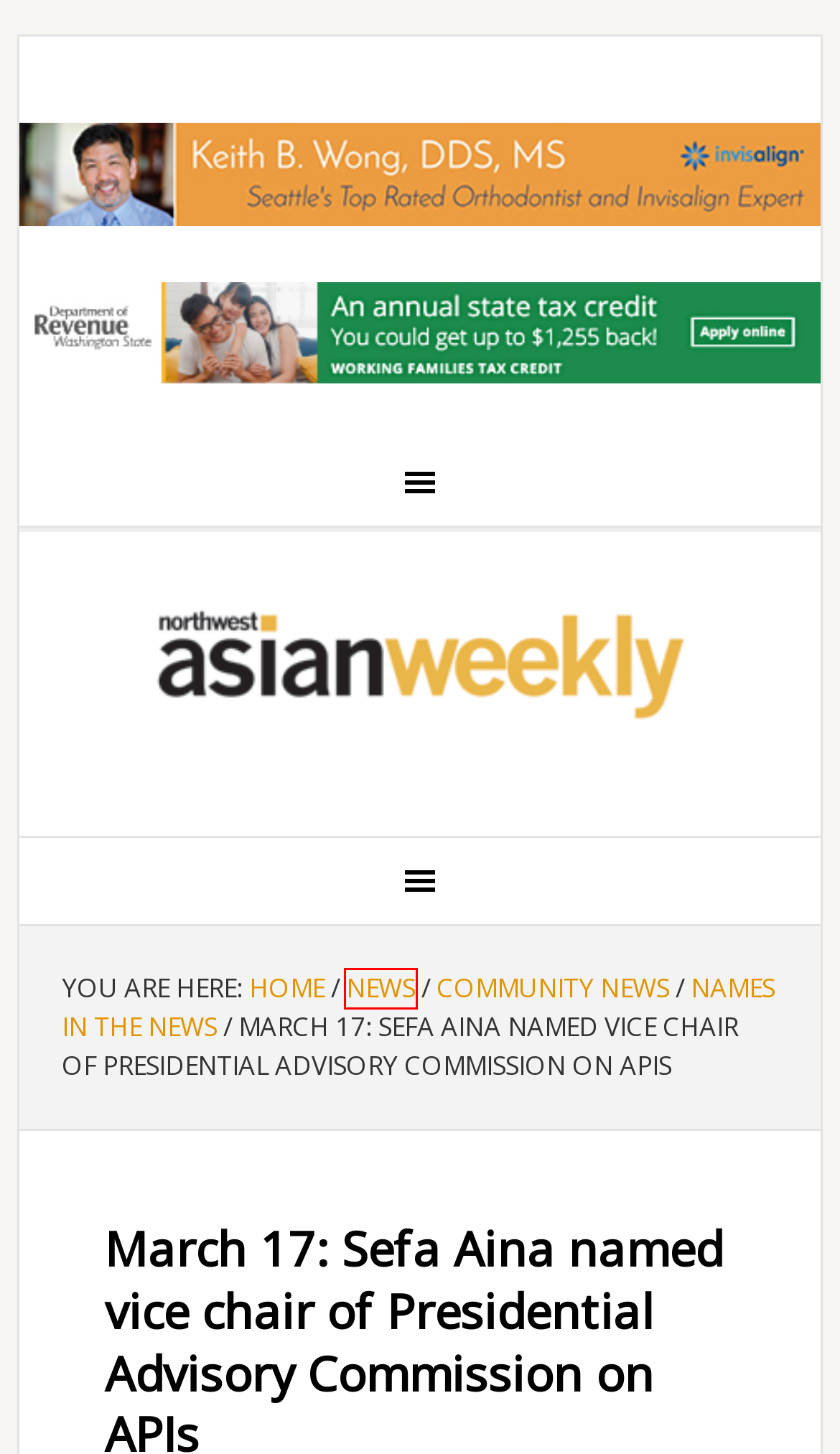Look at the screenshot of a webpage, where a red bounding box highlights an element. Select the best description that matches the new webpage after clicking the highlighted element. Here are the candidates:
A. Community News
B. Home
C. Northwest Asian Weekly
D. Names in the News
E. Home | Washington State Working Families Tax Credit
F. Advisory Commission
G. COMMENTARY: Expand opportunities for Native Hawaiians and Pacific Islanders
H. News

H